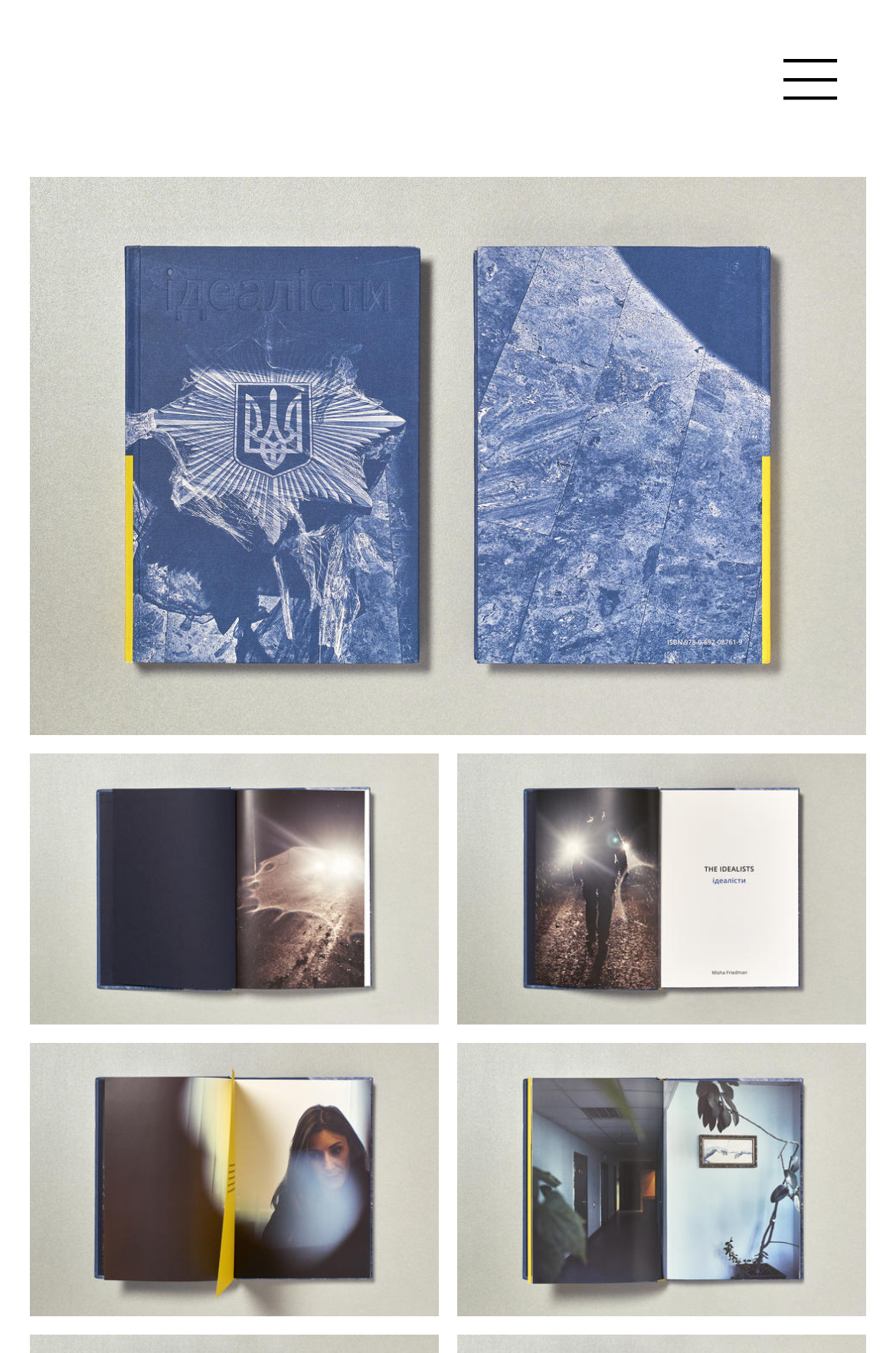Using the format (top-left x, top-left y, bottom-right x, bottom-right y), provide the bounding box coordinates for the described UI element. All values should be floating point numbers between 0 and 1: parent_node: design work title="Show/Hide Navigation"

[0.874, 0.032, 0.935, 0.082]